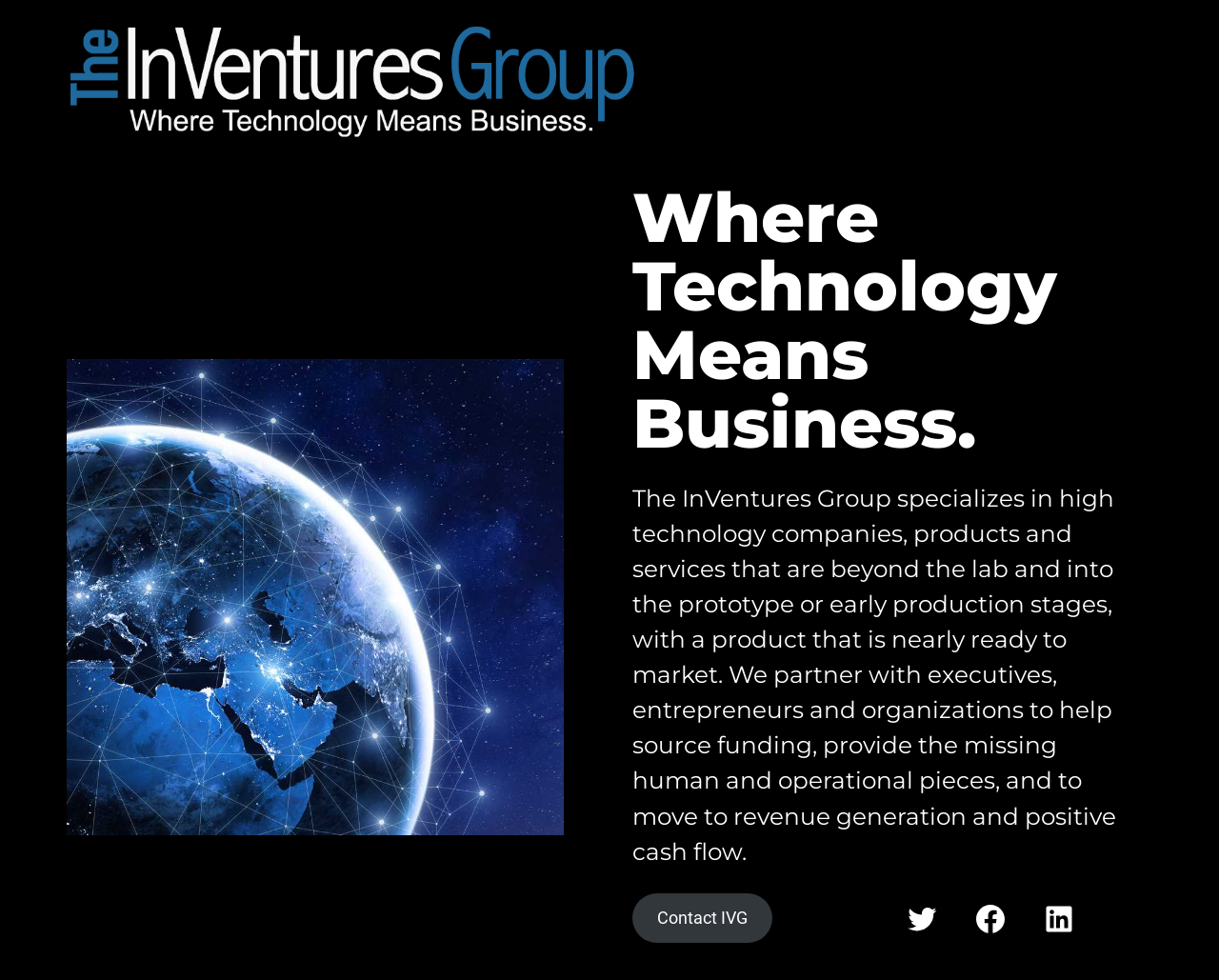How many social media links are present?
Answer the question with a detailed explanation, including all necessary information.

There are three social media links present on the webpage, which are Twitter, Facebook, and LinkedIn.